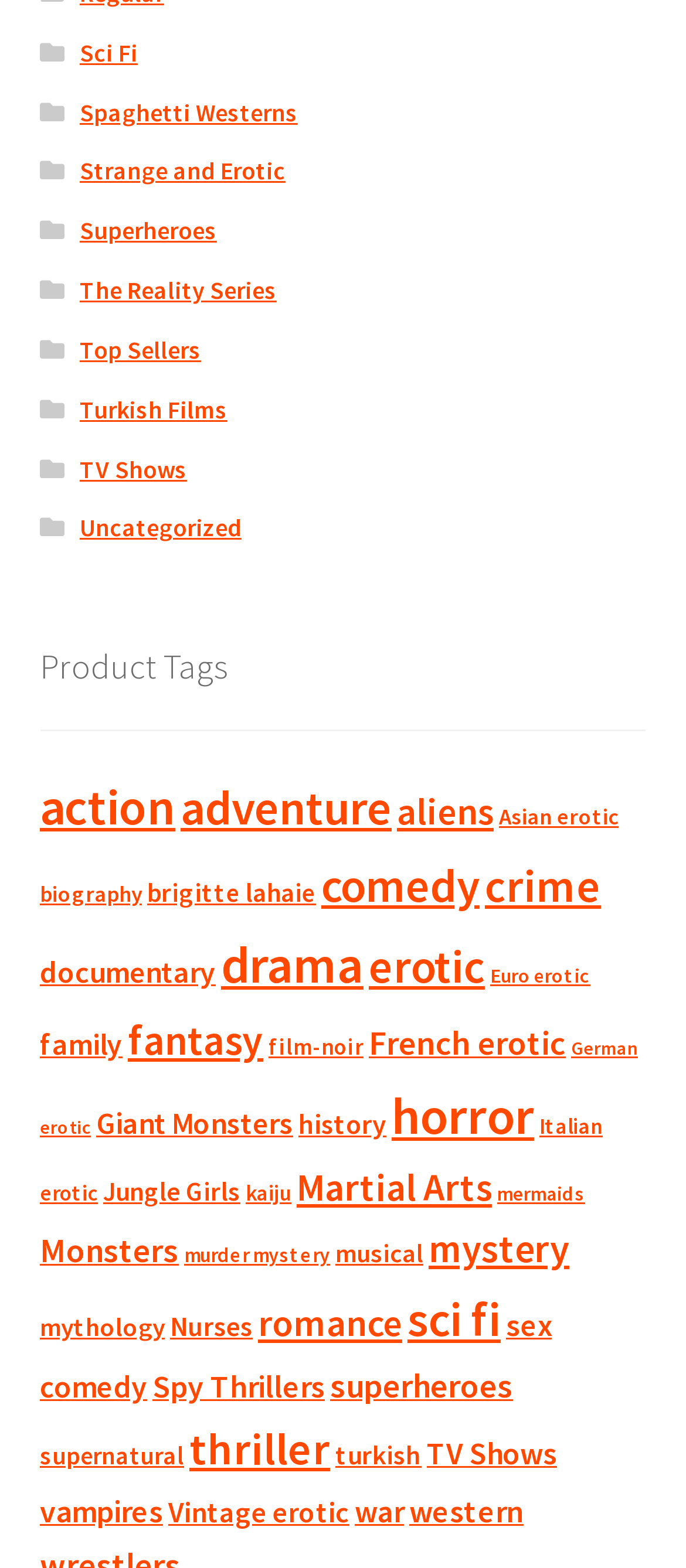Determine the bounding box coordinates for the UI element matching this description: "The Reality Series".

[0.116, 0.175, 0.403, 0.195]